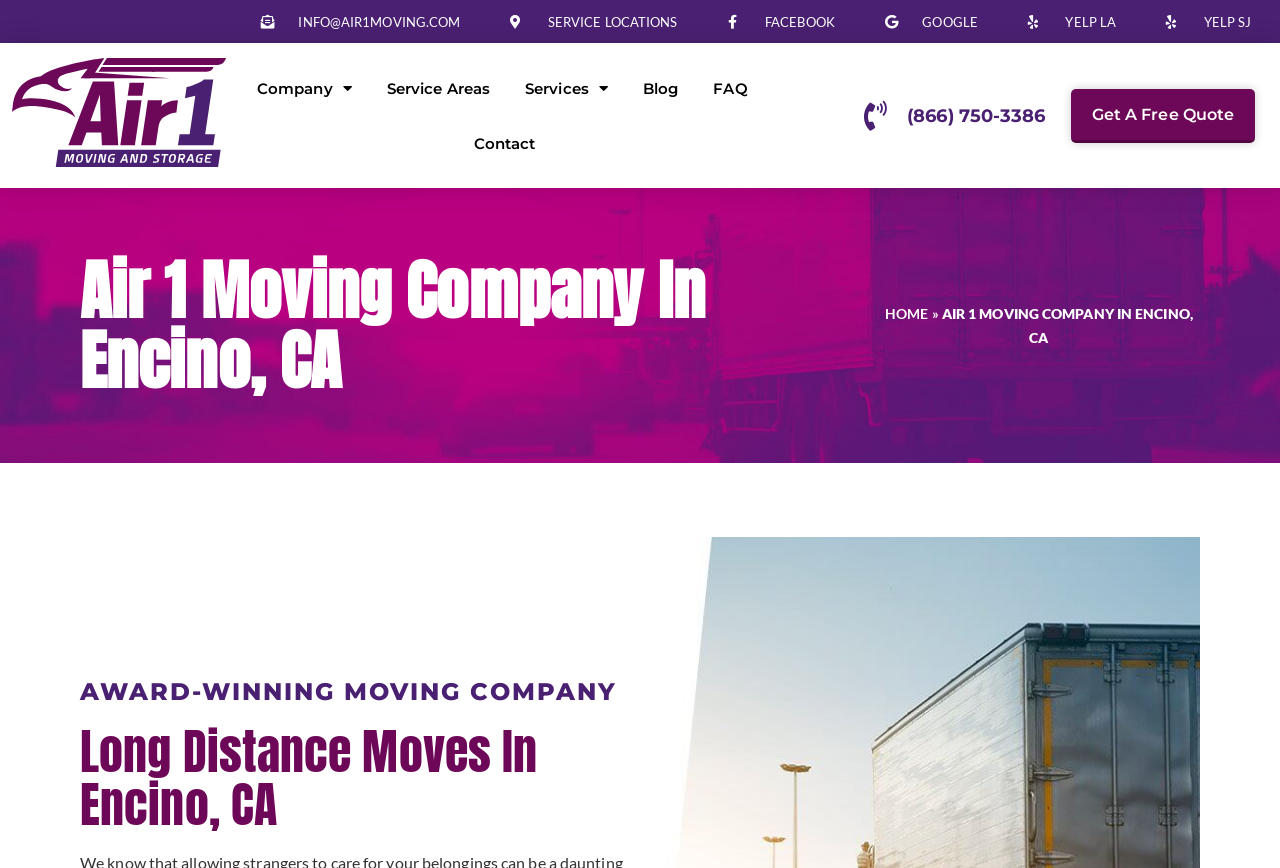What is the phone number to call for more information?
Answer the question with as much detail as you can, using the image as a reference.

I found the phone number by looking at the link with the text '(866) 750-3386' which is located at the bottom of the page, near the 'Get A Free Quote' button.